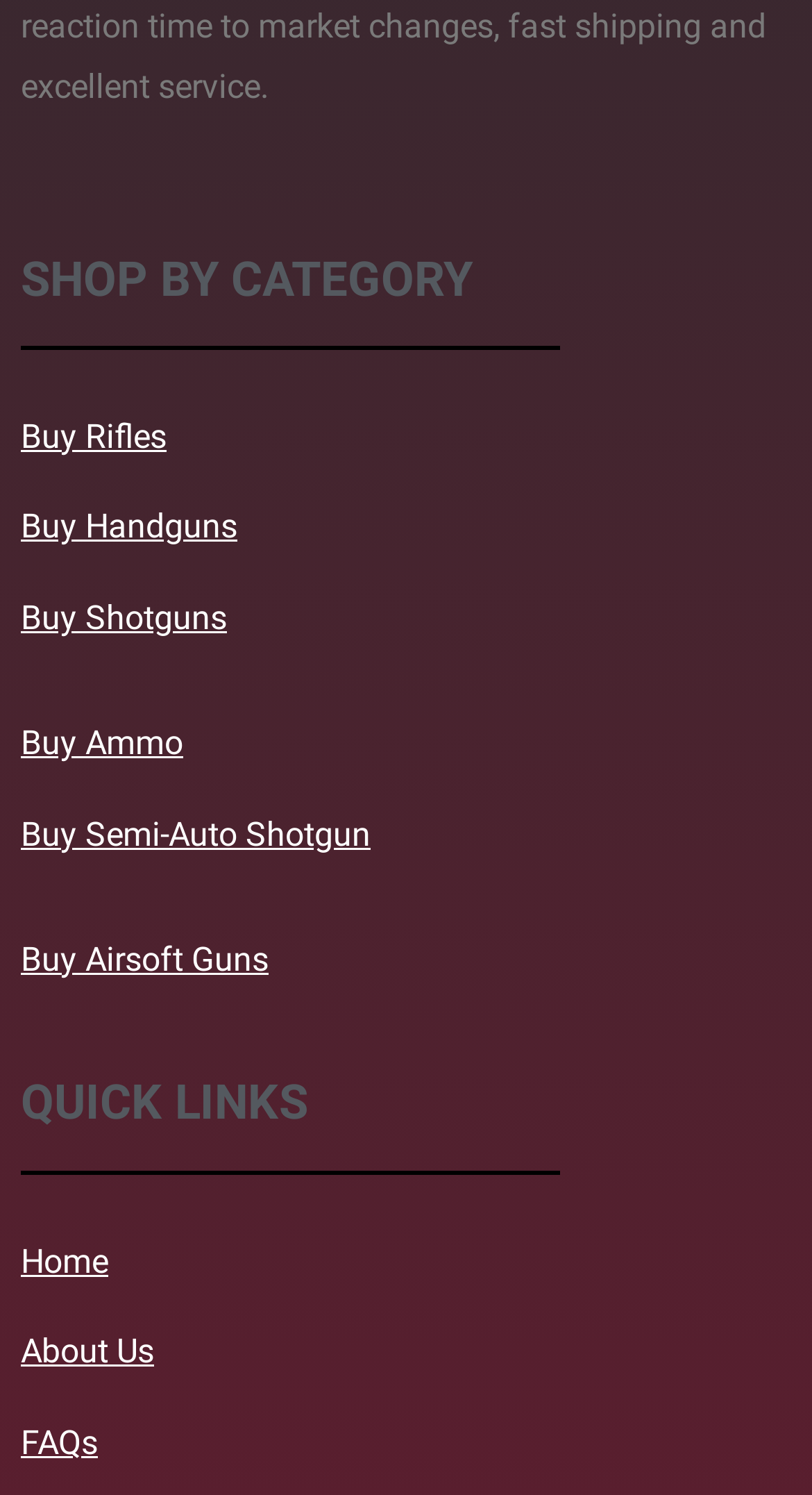Determine the bounding box coordinates of the region to click in order to accomplish the following instruction: "Buy airsoft guns". Provide the coordinates as four float numbers between 0 and 1, specifically [left, top, right, bottom].

[0.026, 0.628, 0.331, 0.654]